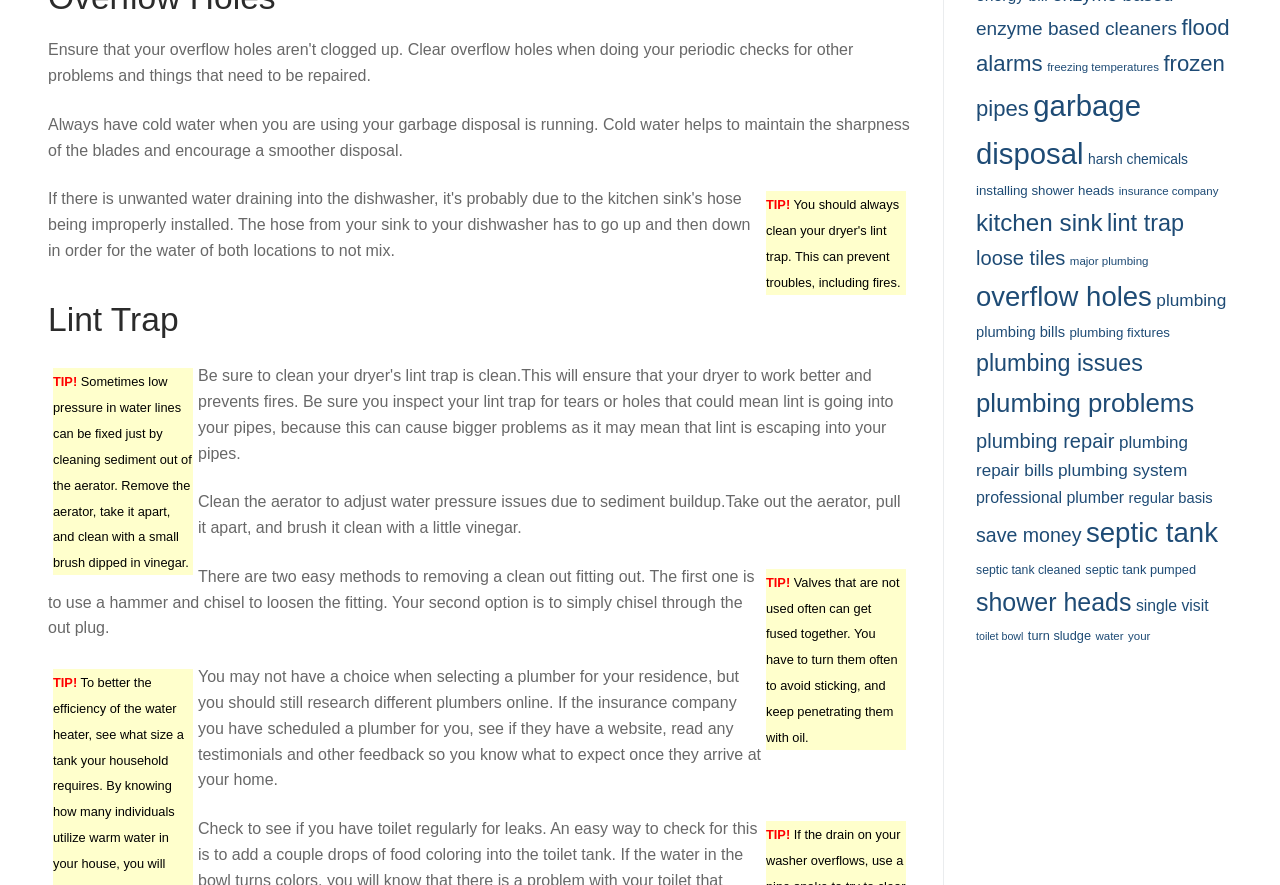What is the purpose of turning valves regularly?
Answer the question in as much detail as possible.

The text states, 'Valves that are not used often can get fused together. You have to turn them often to avoid sticking, and keep penetrating them with oil.' This implies that turning valves regularly is necessary to avoid sticking.